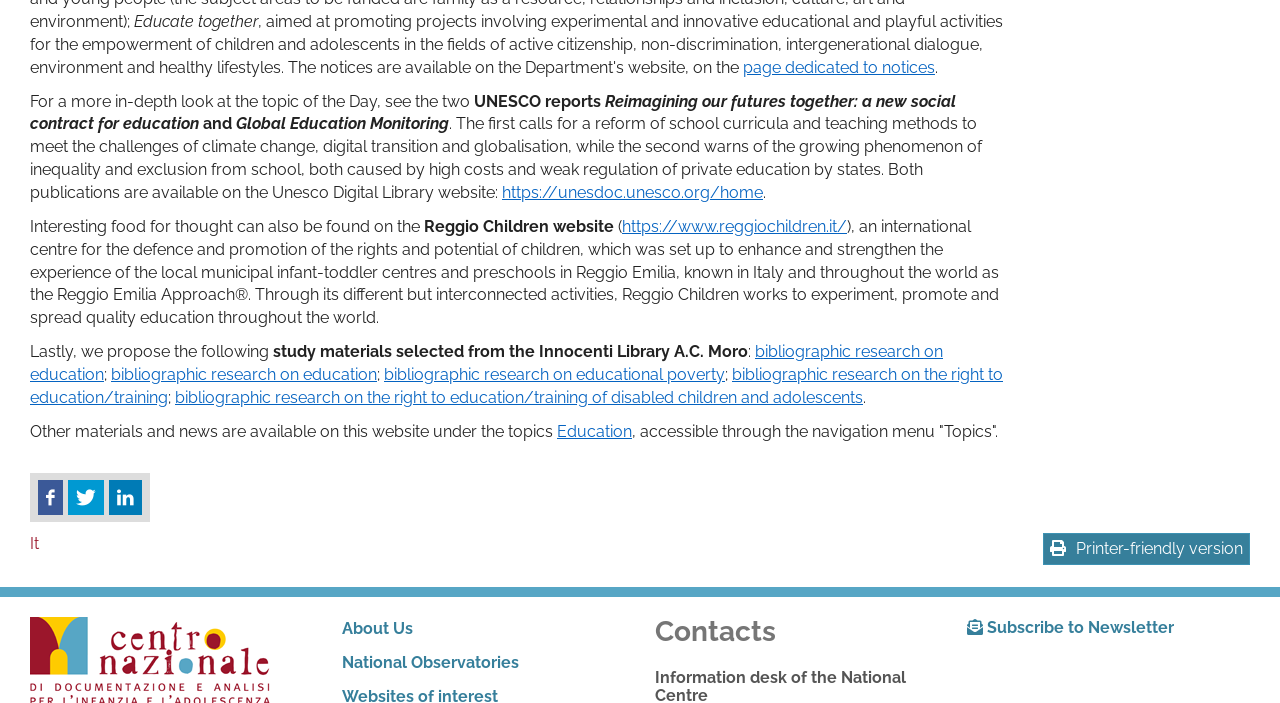Show the bounding box coordinates of the region that should be clicked to follow the instruction: "Visit the page dedicated to notices."

[0.58, 0.082, 0.73, 0.109]